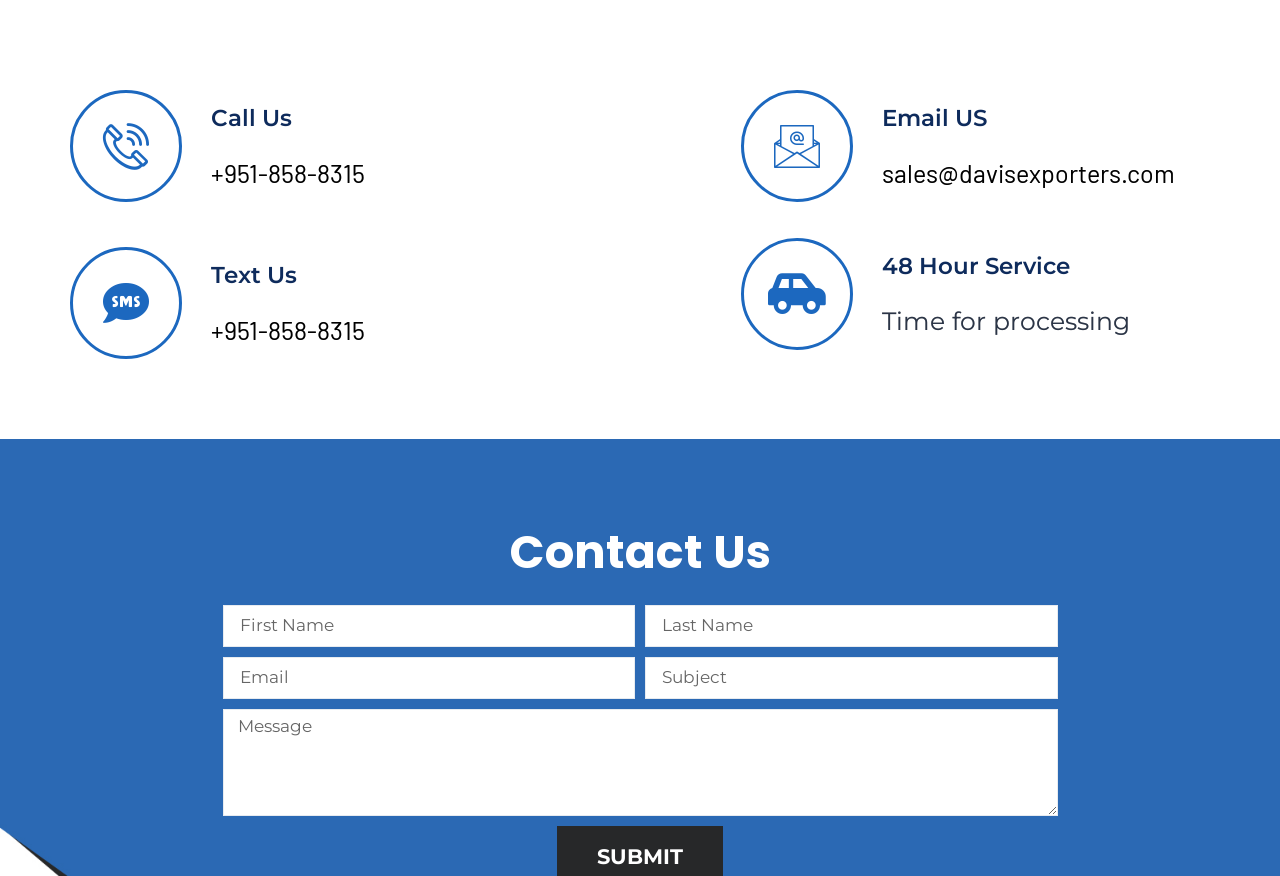Provide a brief response to the question below using one word or phrase:
What is the phone number to call?

+951-858-8315